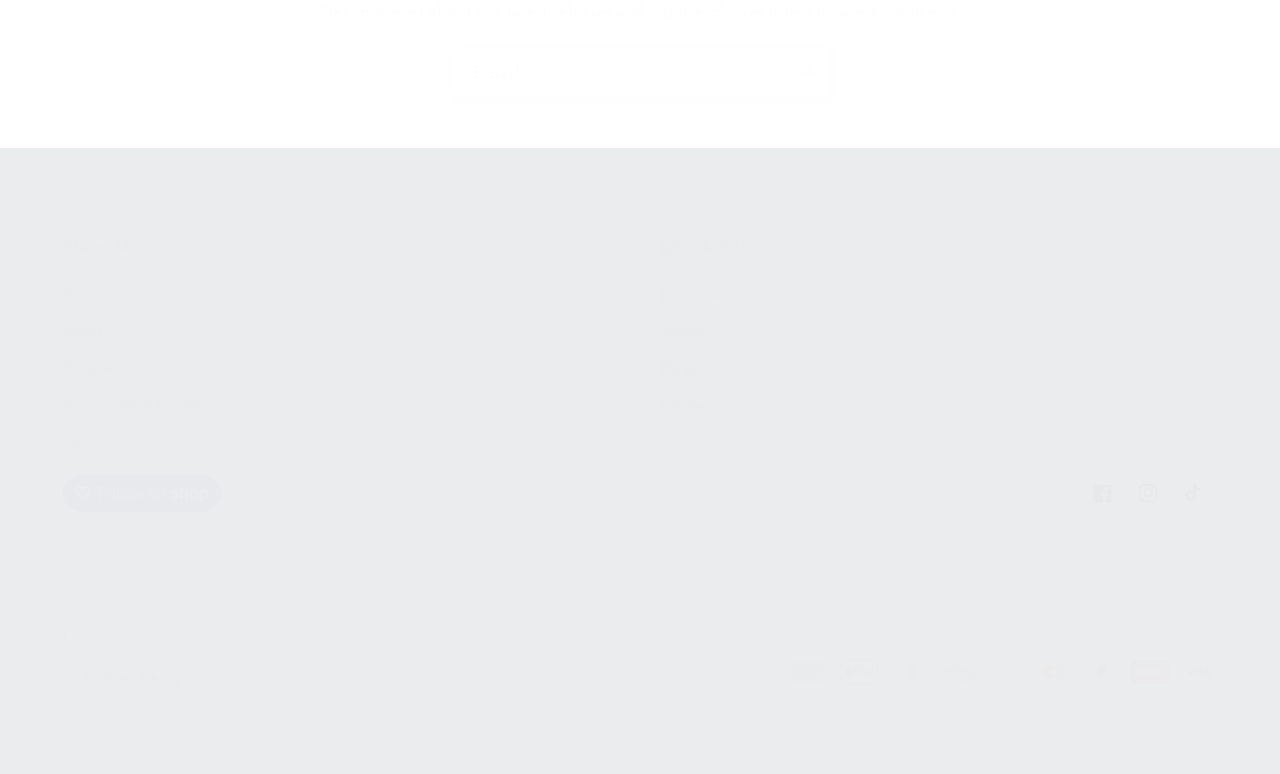Please identify the coordinates of the bounding box for the clickable region that will accomplish this instruction: "Select country/region".

[0.049, 0.849, 0.173, 0.906]